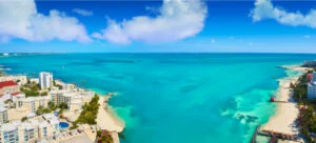Provide a short answer using a single word or phrase for the following question: 
What type of clouds are in the sky?

fluffy white